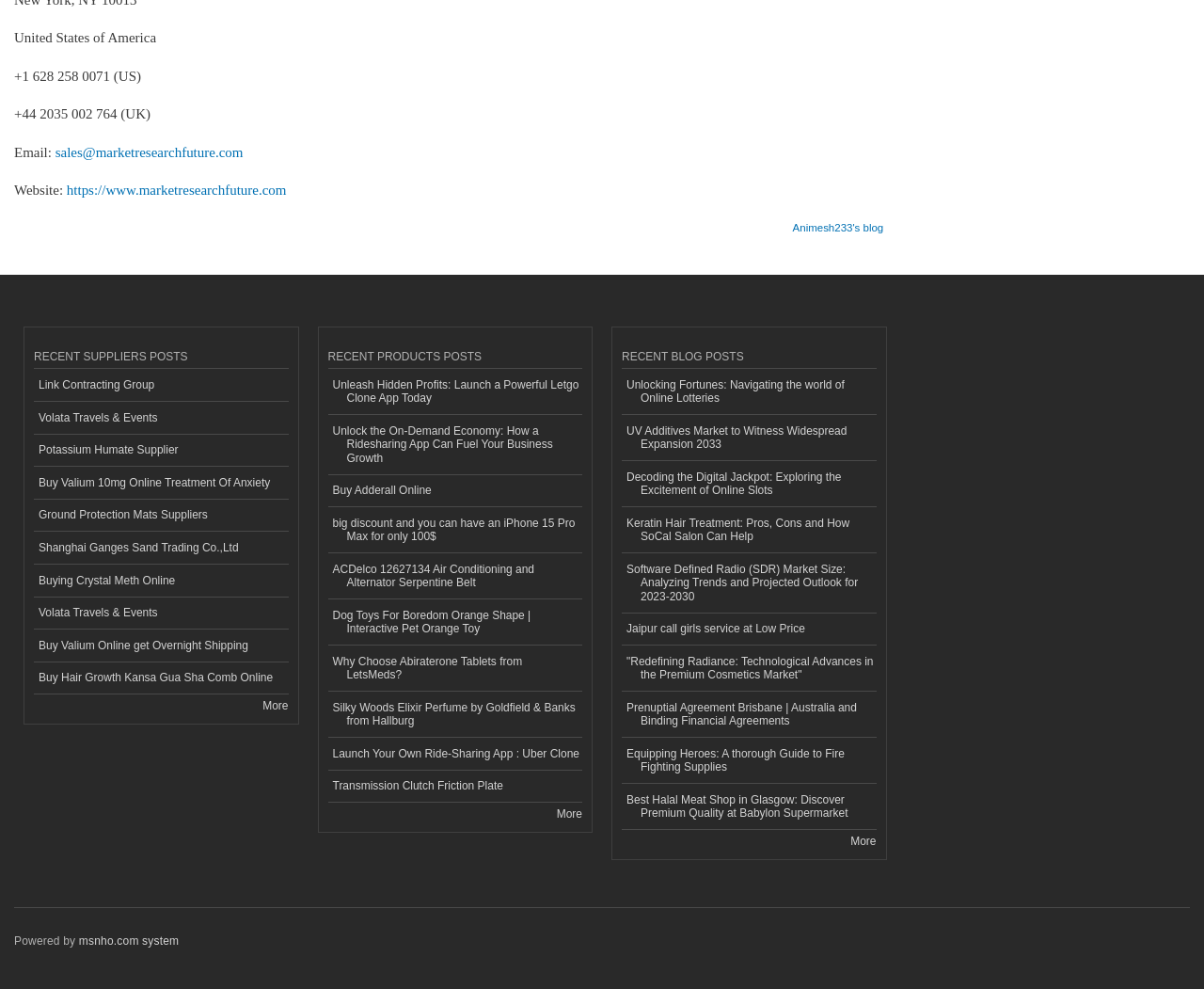How many recent blog posts are listed?
Use the screenshot to answer the question with a single word or phrase.

9